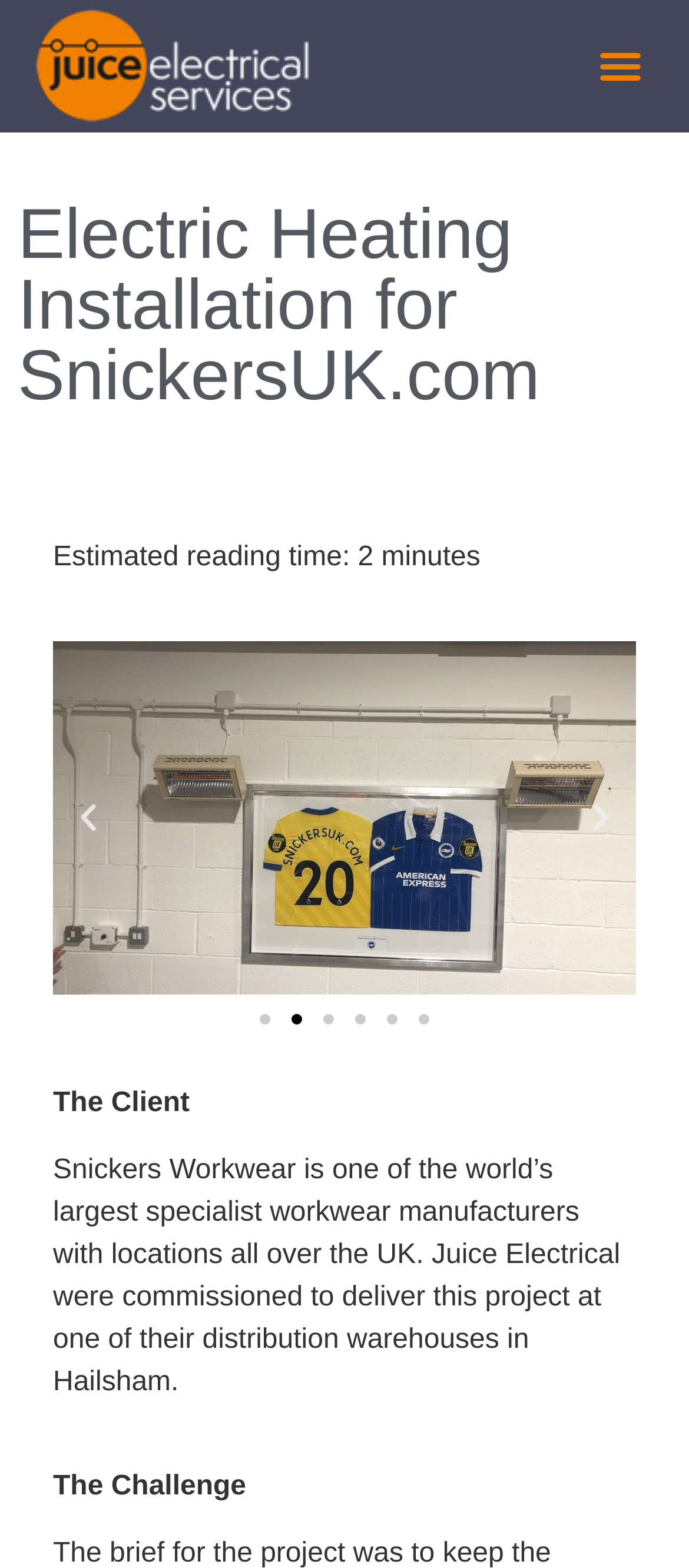Identify the bounding box coordinates of the region that needs to be clicked to carry out this instruction: "Go to the previous slide". Provide these coordinates as four float numbers ranging from 0 to 1, i.e., [left, top, right, bottom].

[0.103, 0.51, 0.154, 0.533]